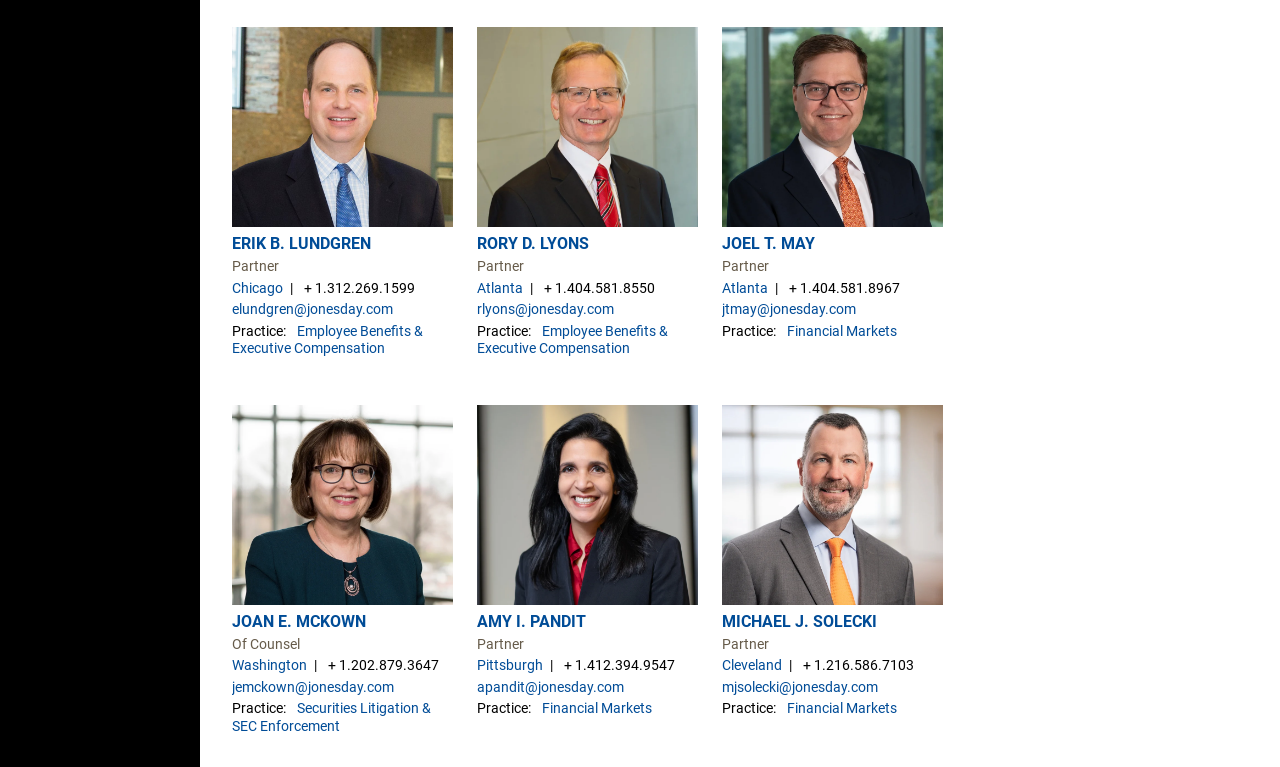What is the phone number of JOEL T. MAY?
Provide an in-depth answer to the question, covering all aspects.

According to the webpage, JOEL T. MAY's phone number is + 1.404.581.8967, which is indicated by the link 'phone link - 1.404.581.8967' with a bounding box coordinate of [0.616, 0.364, 0.703, 0.385].